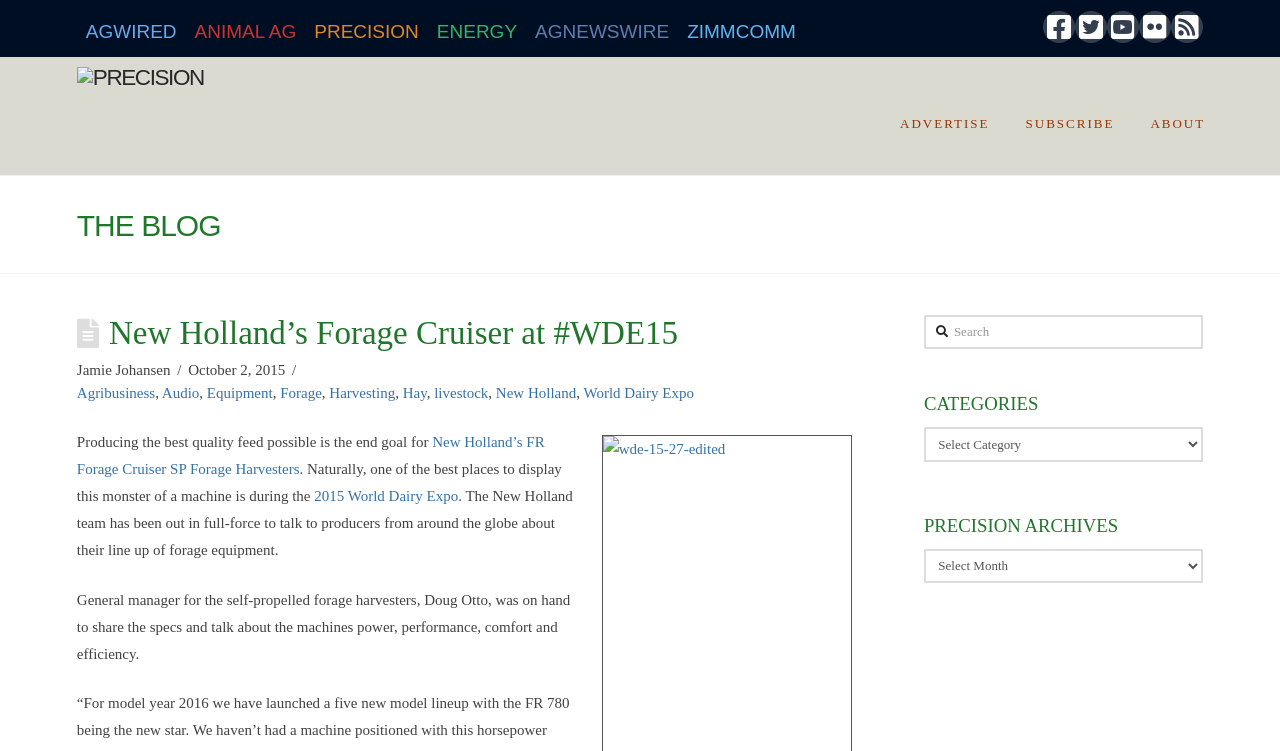Provide the bounding box coordinates of the area you need to click to execute the following instruction: "Search for a topic".

[0.722, 0.419, 0.94, 0.465]